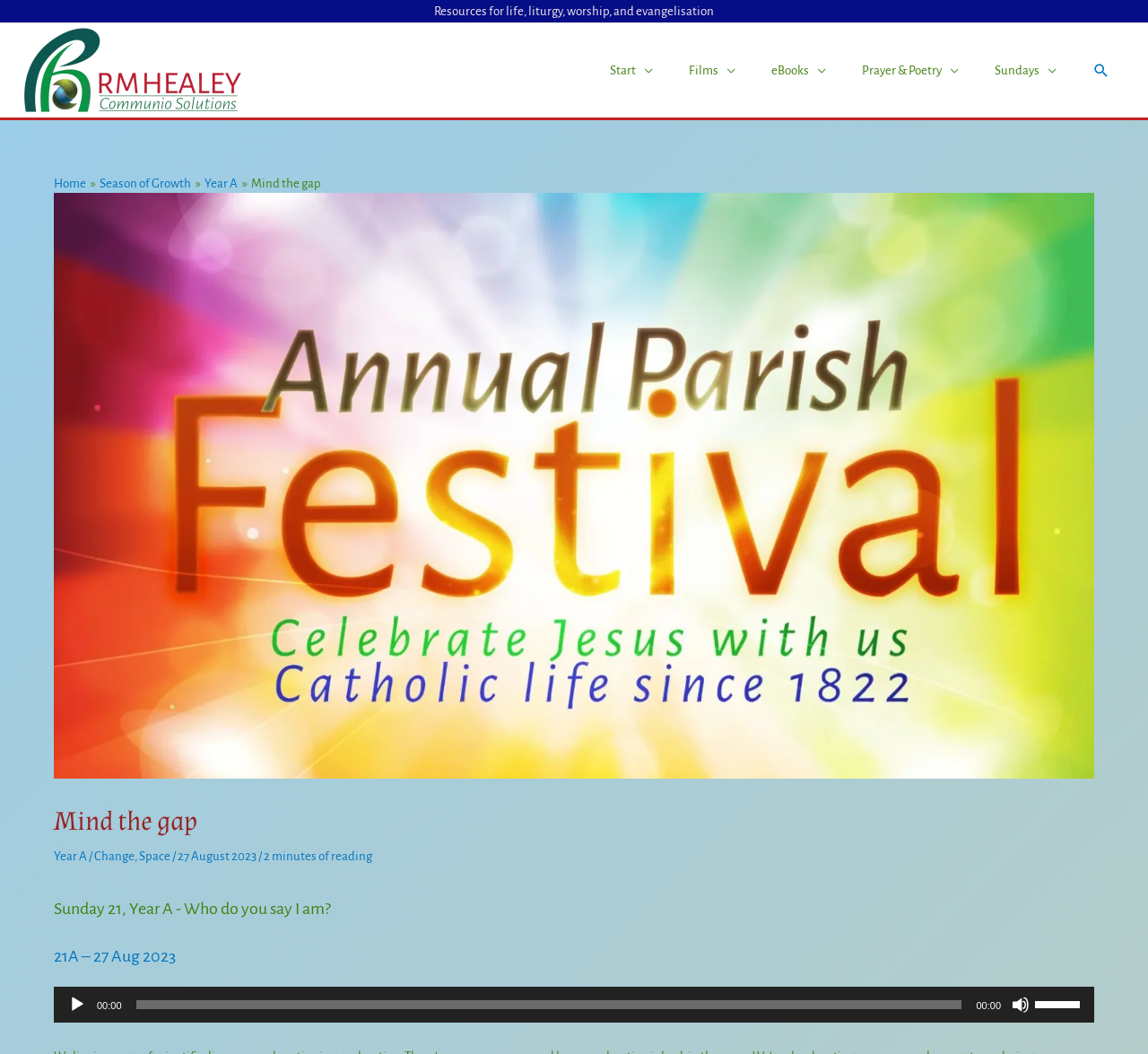Find the bounding box of the web element that fits this description: "Start".

[0.516, 0.024, 0.584, 0.11]